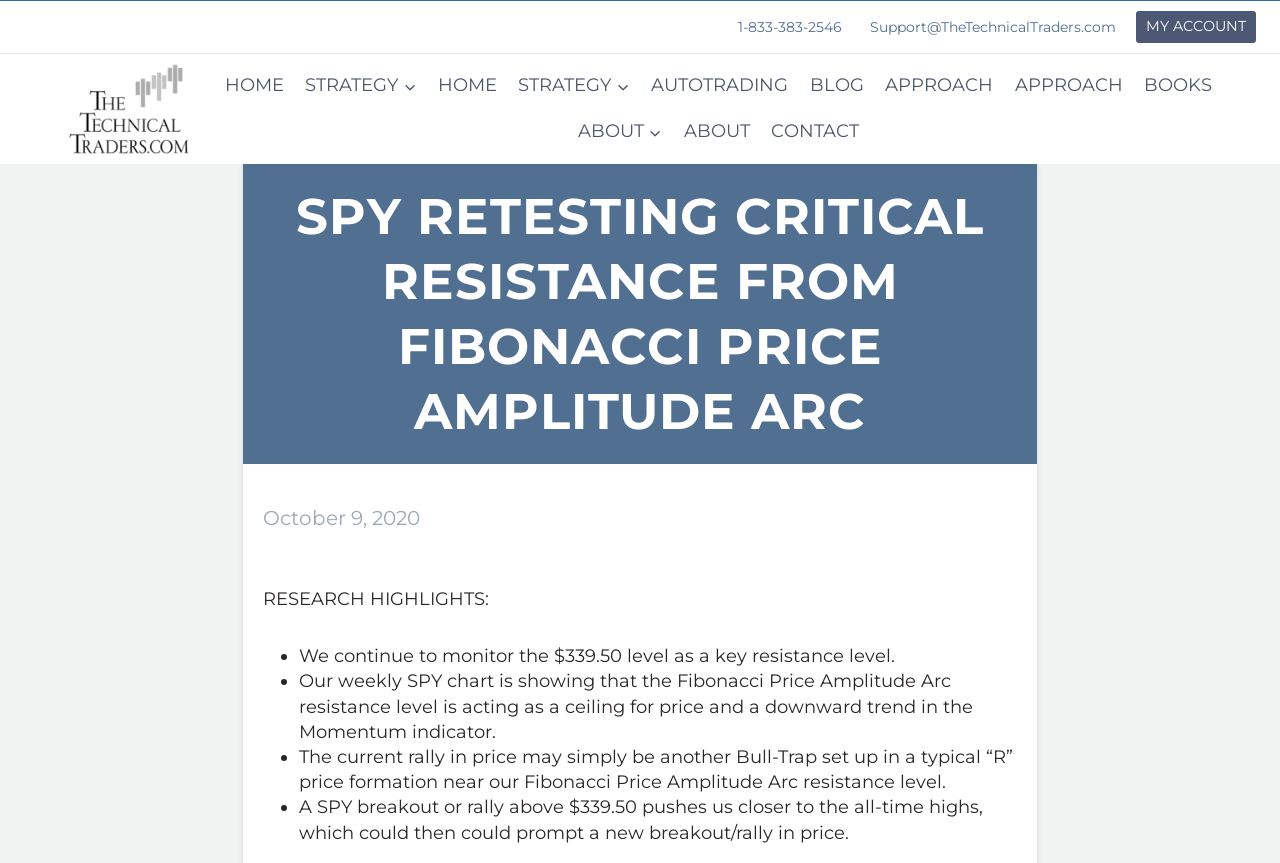Construct a comprehensive description capturing every detail on the webpage.

The webpage appears to be a blog or research article from TheTechnicalTraders, a financial analysis website. At the top, there is a navigation menu with links to various sections, including Home, Strategy, Autotrading, Blog, Approach, Books, and About. Below the navigation menu, there is a header section with a logo and a title "SPY Retesting Critical Resistance From Fibonacci Price Amplitude Arc".

The main content of the webpage is divided into two sections. The first section has a heading "RESEARCH HIGHLIGHTS:" and lists four bullet points summarizing the research findings. The bullet points discuss the key resistance level of $339.50, the Fibonacci Price Amplitude Arc resistance level, the possibility of a Bull-Trap setup, and the potential for a breakout or rally above $339.50.

To the top-right of the webpage, there are links to "MY ACCOUNT" and contact information, including a phone number and email address. At the very bottom of the webpage, there is a radio button labeled "Financial Advisor" that is not checked.

There are no images on the webpage except for the logo of TheTechnicalTraders, which is located in the top-left corner. The overall layout of the webpage is clean and easy to read, with clear headings and concise text.